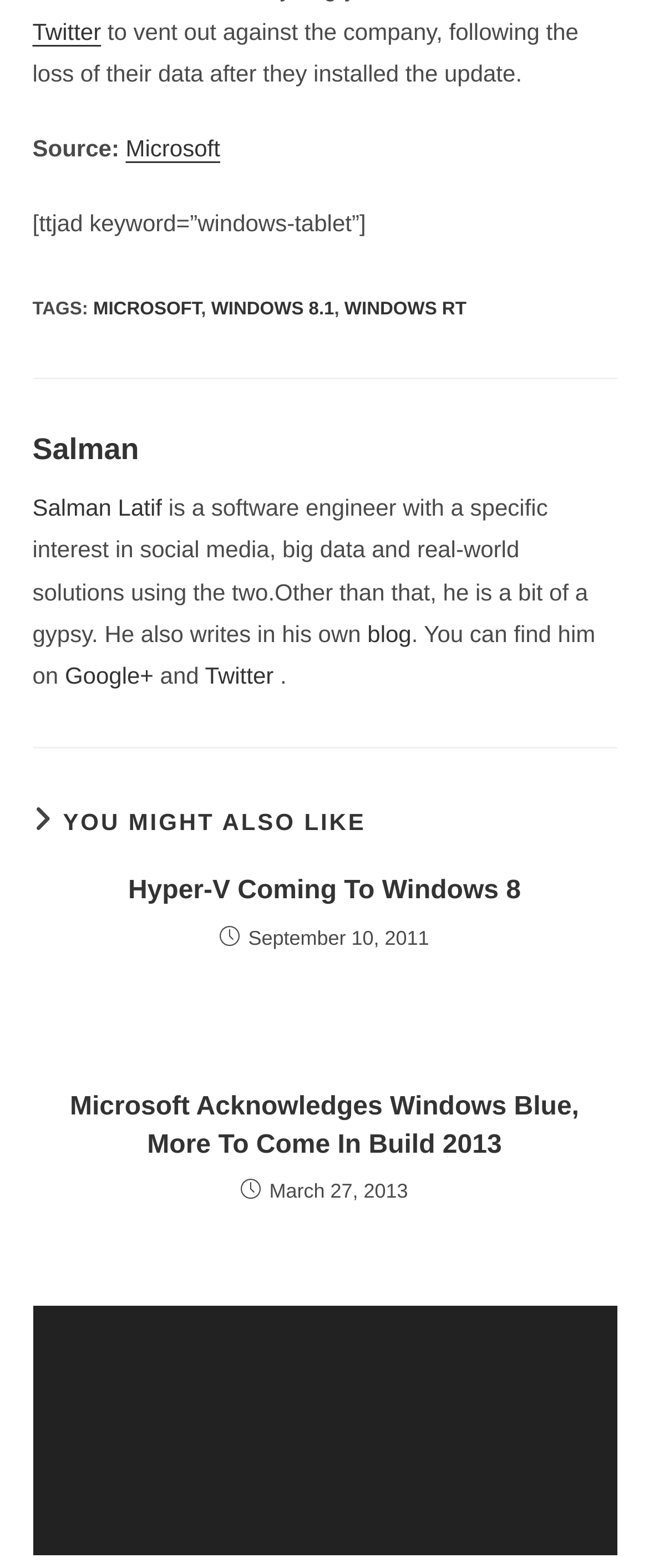What is the platform where Salman can be found?
Using the image as a reference, deliver a detailed and thorough answer to the question.

The answer can be found in the section with the heading 'Salman' where it says 'You can find him on Google+ and Twitter'.